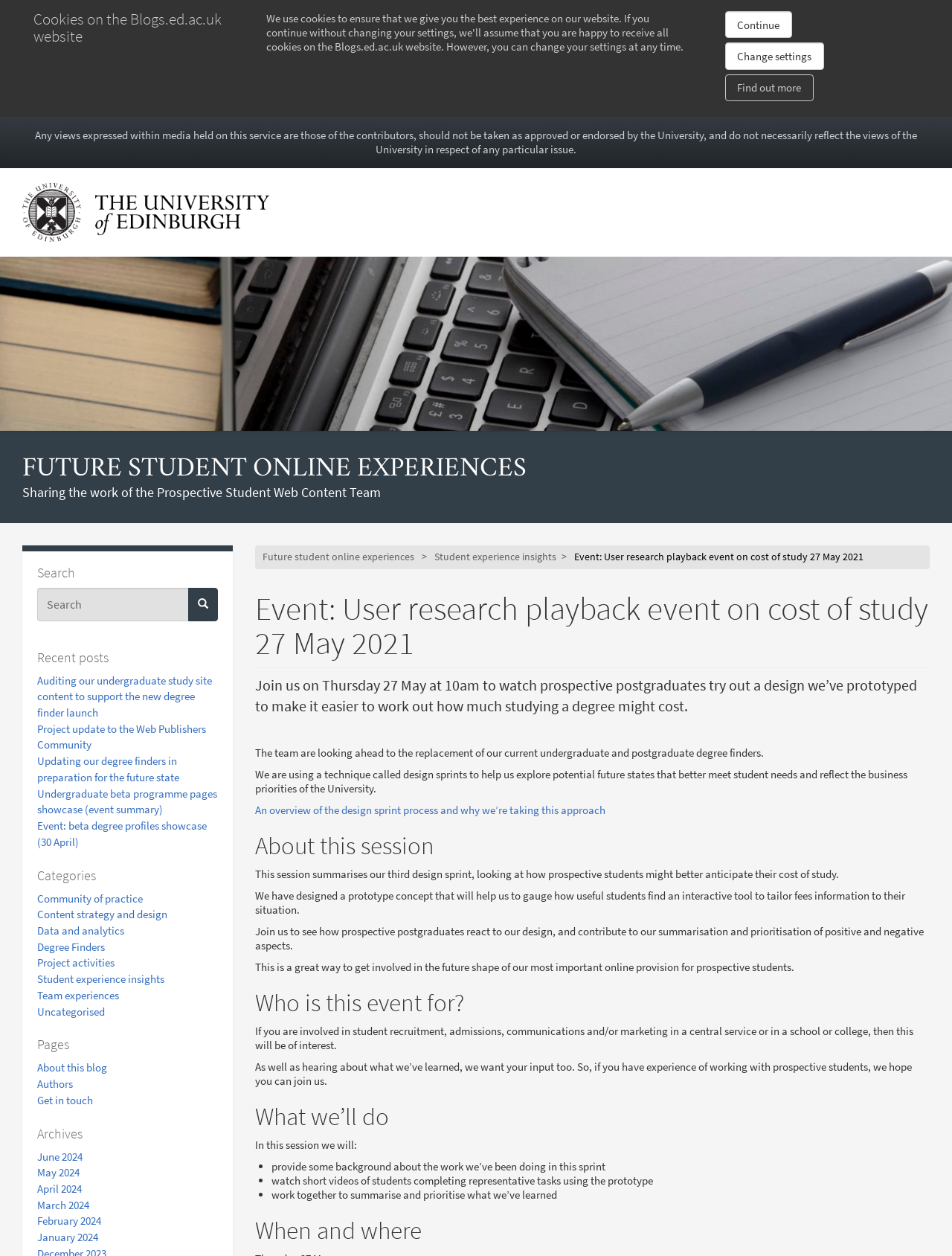From the webpage screenshot, predict the bounding box coordinates (top-left x, top-left y, bottom-right x, bottom-right y) for the UI element described here: parent_node: FUTURE STUDENT ONLINE EXPERIENCES

[0.0, 0.267, 1.0, 0.278]